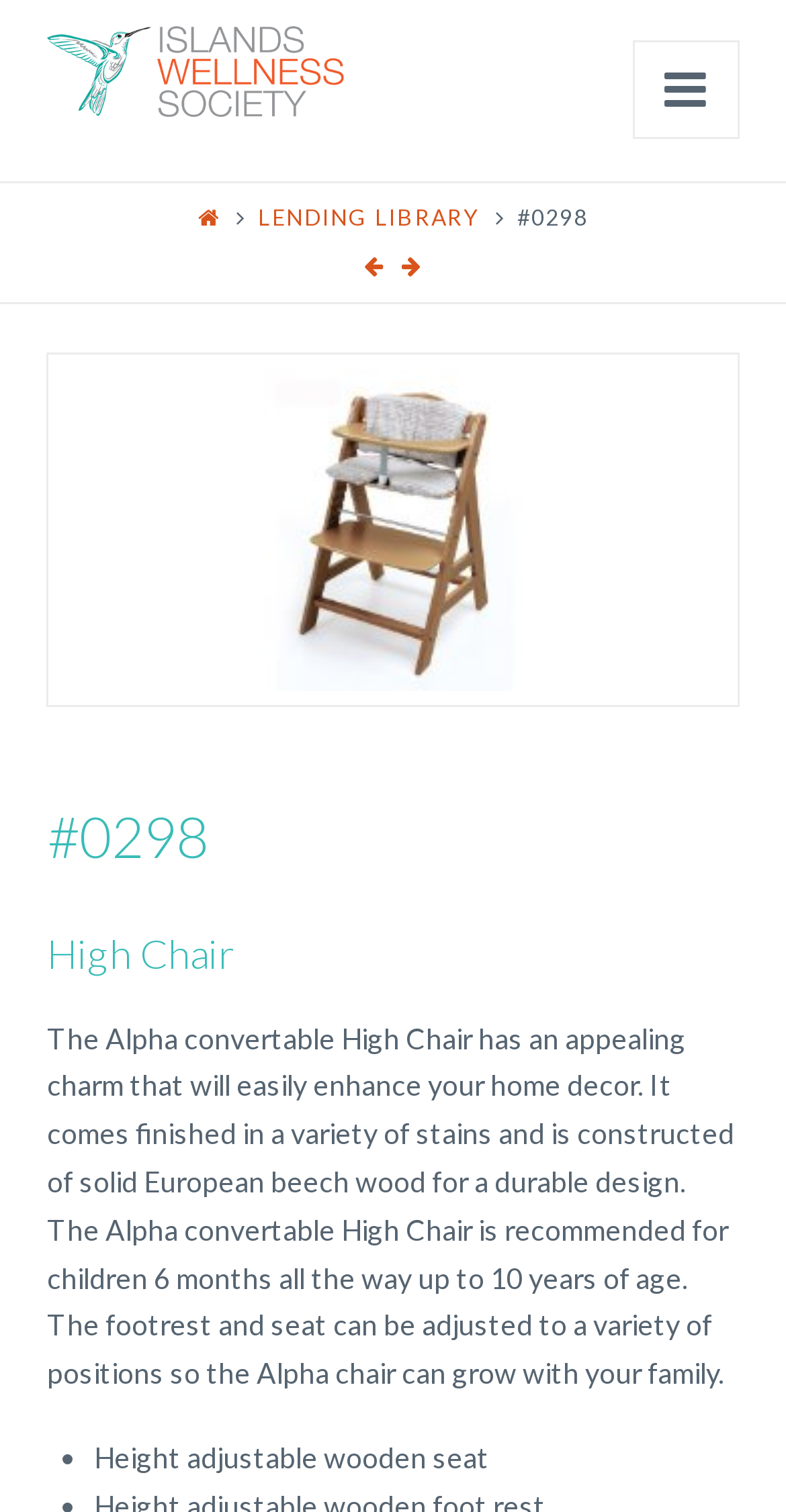Offer a comprehensive description of the webpage’s content and structure.

The webpage is about Islands Wellness Society, with a prominent logo and navigation menu at the top. The logo is accompanied by a link with a description. The navigation menu has several links, including "Home", "Programs", "Society Info", "Lending Library", "Contact", "Blog", and "Search".

Below the navigation menu, there are several links to different programs offered by the society, such as "Child and Youth Counselling", "Child Care Resource & Referral", "Women's Counselling", "Outreach and Victim Assistance", and "Food Bank". These links are arranged vertically, with the "Child and Youth Counselling" link at the top and the "Food Bank" link at the bottom.

To the right of the program links, there is a section with a heading "#0298" and a brief description of a product, the Alpha convertible High Chair. Below the heading, there is a detailed description of the product, including its features and recommended age range. The description is accompanied by an image of the product.

Above the product description, there is a link to the "LENDING LIBRARY" and a static text "#0298". There are also several social media links, represented by icons, and a search icon.

At the bottom of the page, there is a link with a magnifying glass icon, and a list marker with a bullet point.